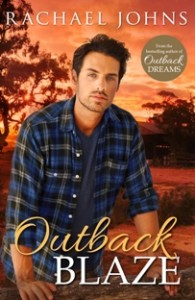Provide a comprehensive description of the image.

The image features the cover of "Outback Blaze," a novel by Rachael Johns, known for her compelling storytelling and engaging characters. The cover prominently showcases a rugged, handsome man in a plaid shirt, positioned in a striking outback landscape that features warm, glowing sunset hues. This evocative imagery reflects the romantic and adventurous themes of the book. Above the title, an endorsement highlights Johns as the bestselling author of "Outback Dreams," indicating her popularity and the book's appeal to readers who enjoy romance set against the backdrop of Australia's breathtaking scenery. "Outback Blaze" invites readers into a tale filled with passion and the challenges of life in the outback.